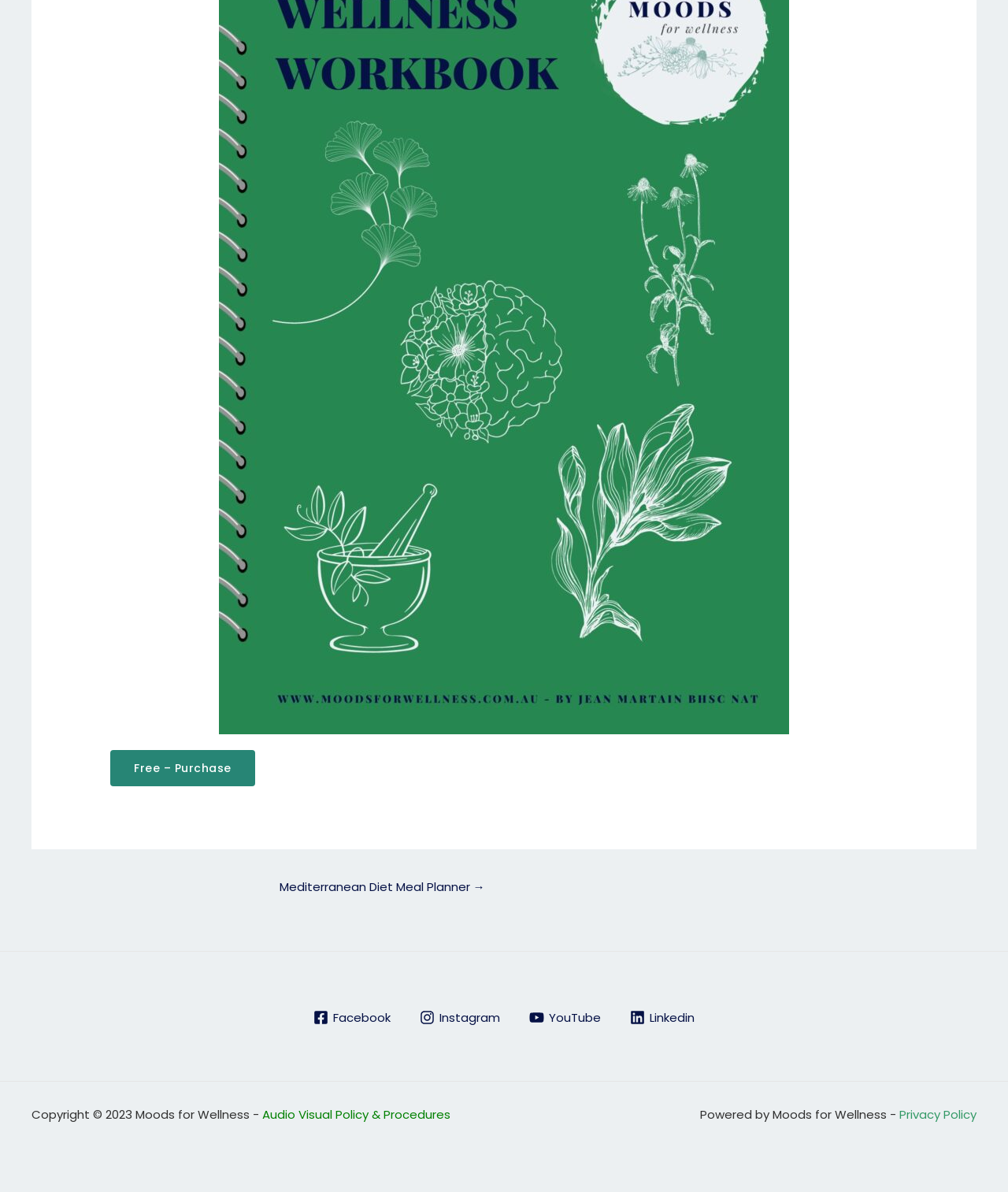Bounding box coordinates must be specified in the format (top-left x, top-left y, bottom-right x, bottom-right y). All values should be floating point numbers between 0 and 1. What are the bounding box coordinates of the UI element described as: YouTube

[0.52, 0.847, 0.601, 0.86]